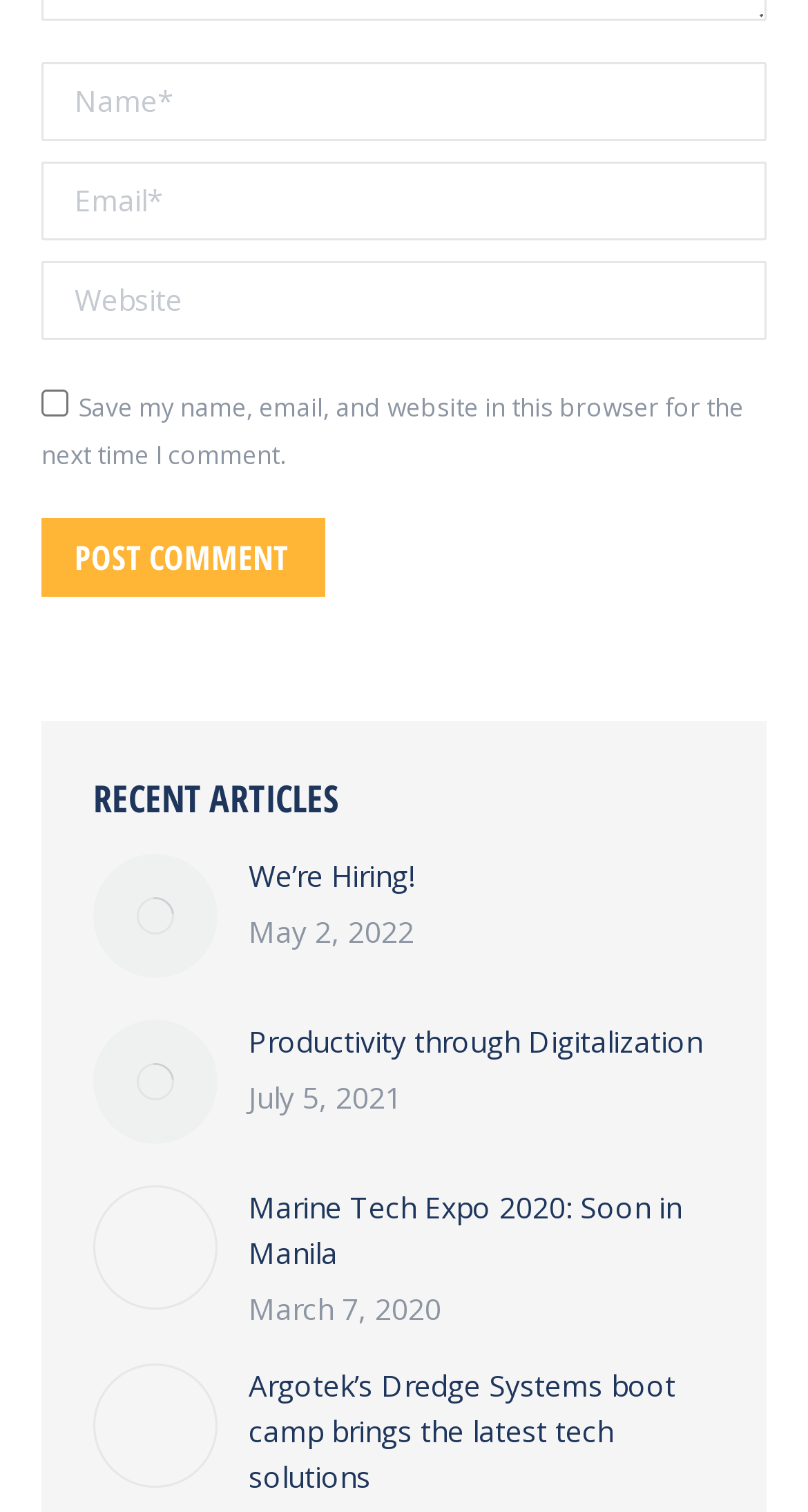Provide a short answer using a single word or phrase for the following question: 
What is the date of the oldest article?

March 7, 2020